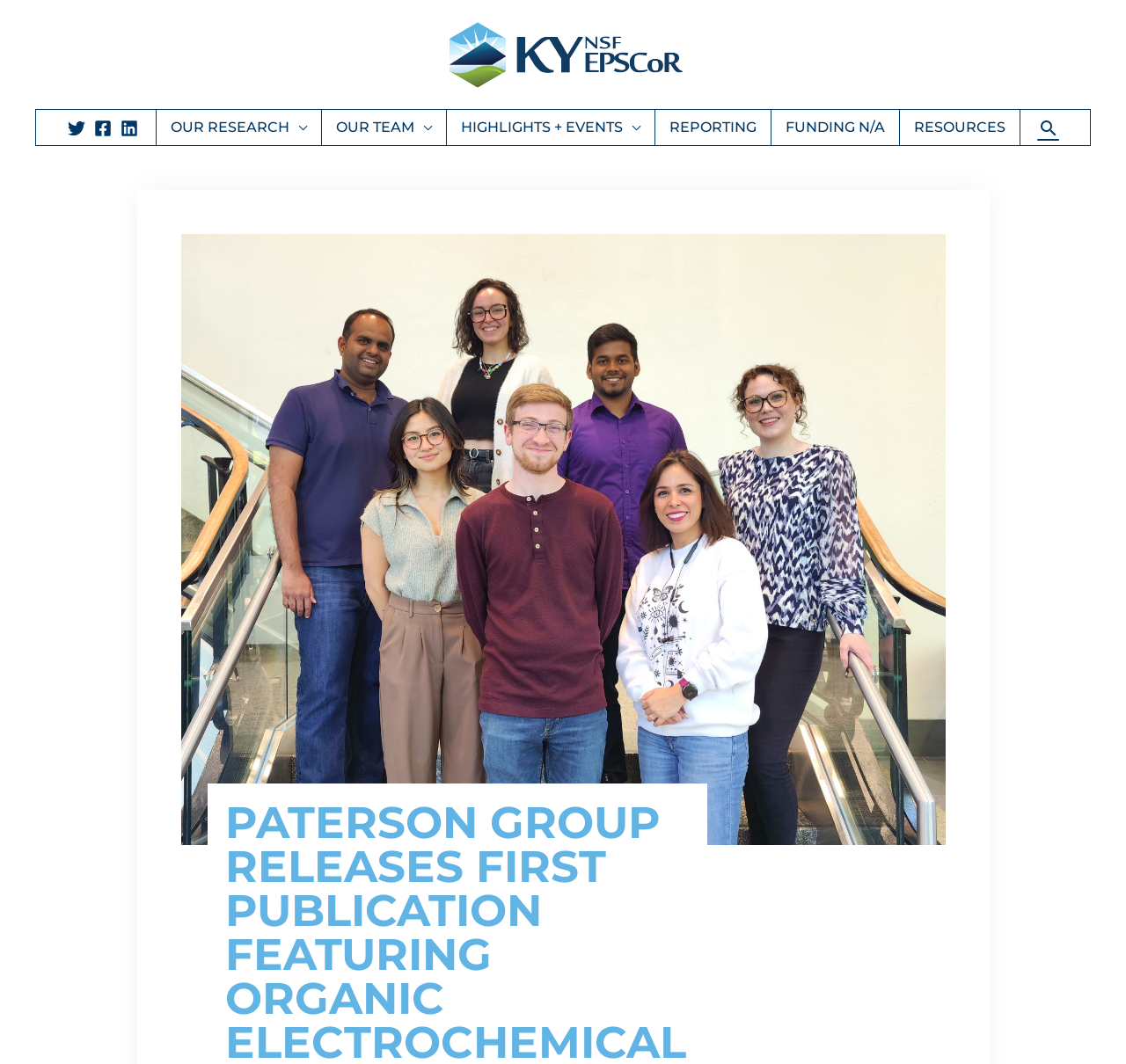Indicate the bounding box coordinates of the element that needs to be clicked to satisfy the following instruction: "Navigate to OUR RESEARCH page". The coordinates should be four float numbers between 0 and 1, i.e., [left, top, right, bottom].

[0.139, 0.103, 0.285, 0.136]